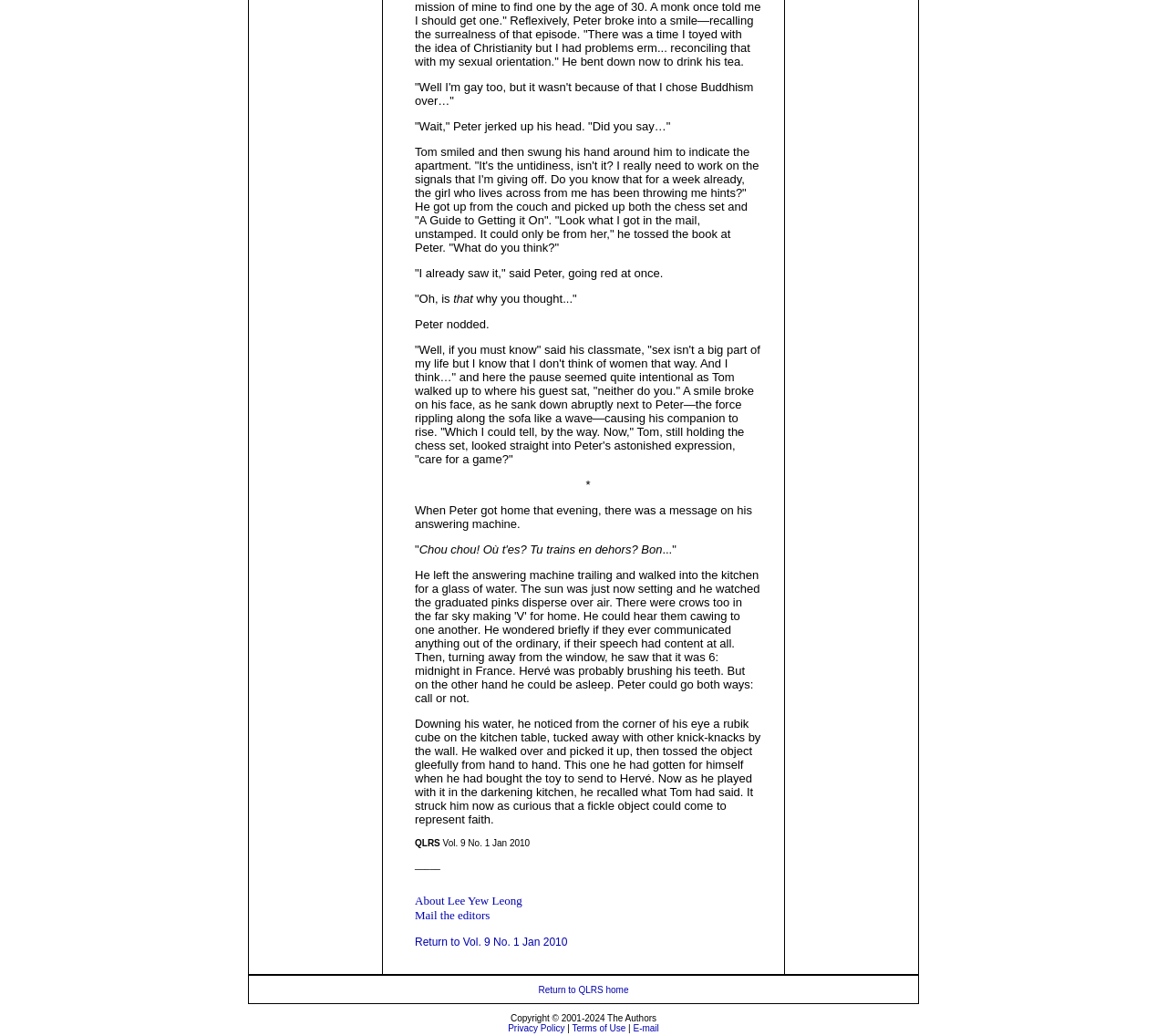What is the tone of the conversation between Tom and Peter?
Kindly offer a comprehensive and detailed response to the question.

The tone of the conversation between Tom and Peter is casual, as they discuss personal topics and use informal language, indicating a friendly and relaxed atmosphere.